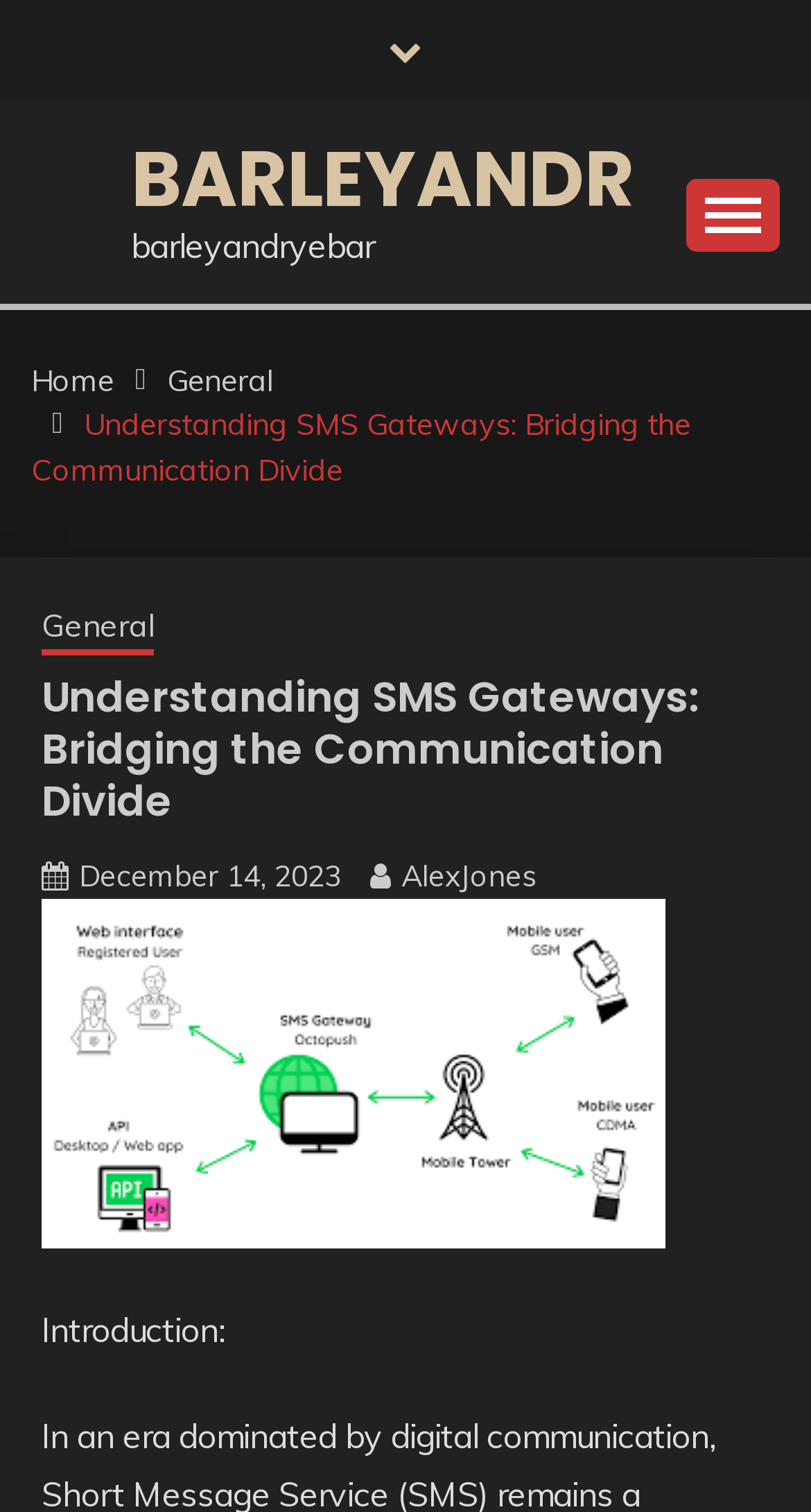Provide an in-depth caption for the contents of the webpage.

The webpage is titled "Bridging the Communication Divide" and appears to be an article or blog post about SMS gateways. At the top of the page, there is a link to the homepage and a button to expand the primary menu. Below this, there is a navigation section with breadcrumbs, which includes links to the homepage, a "General" category, and the current article.

The main content of the page is headed by a title, "Understanding SMS Gateways: Bridging the Communication Divide", which is followed by a link to the article's publication date, "December 14, 2023", and the author's name, "AlexJones". There is also a figure or image on the page, although its content is not specified.

The article begins with an introduction, which discusses the importance of SMS in the era of digital communication. The introduction is followed by the rest of the article, which is not summarized here.

In the top-right corner of the page, there is a link with a icon, possibly a social media or sharing link. There are also two links at the top of the page, one with the text "BARLEYANDR" and another with the text "barleyandryebar", which may be related to the author or the website.